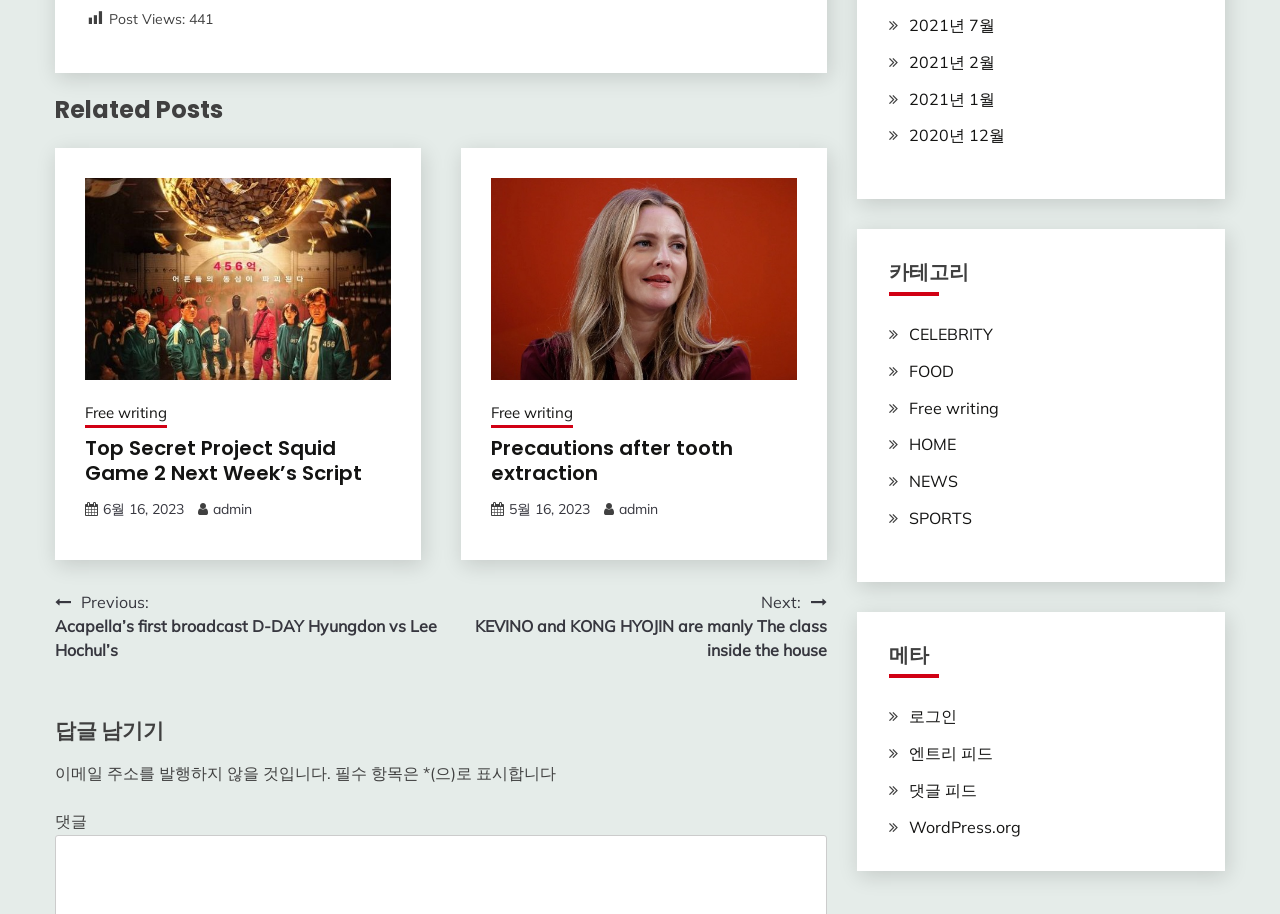What is the post view count?
Could you answer the question with a detailed and thorough explanation?

The post view count is 441, which is indicated by the StaticText element '441' with bounding box coordinates [0.148, 0.011, 0.166, 0.031] next to the StaticText element 'Post Views:'.